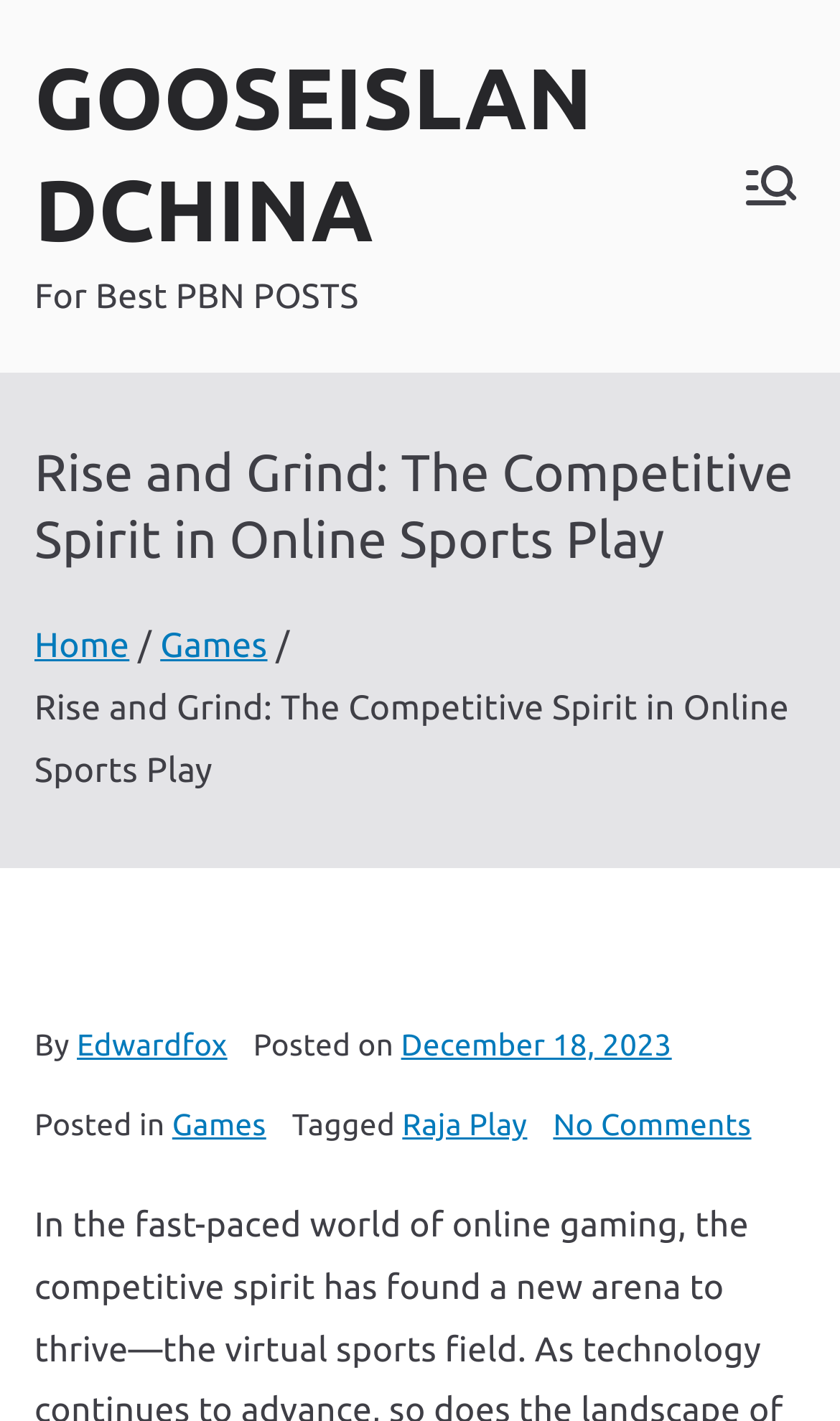Specify the bounding box coordinates of the region I need to click to perform the following instruction: "View the 'Games' category". The coordinates must be four float numbers in the range of 0 to 1, i.e., [left, top, right, bottom].

[0.191, 0.441, 0.318, 0.469]